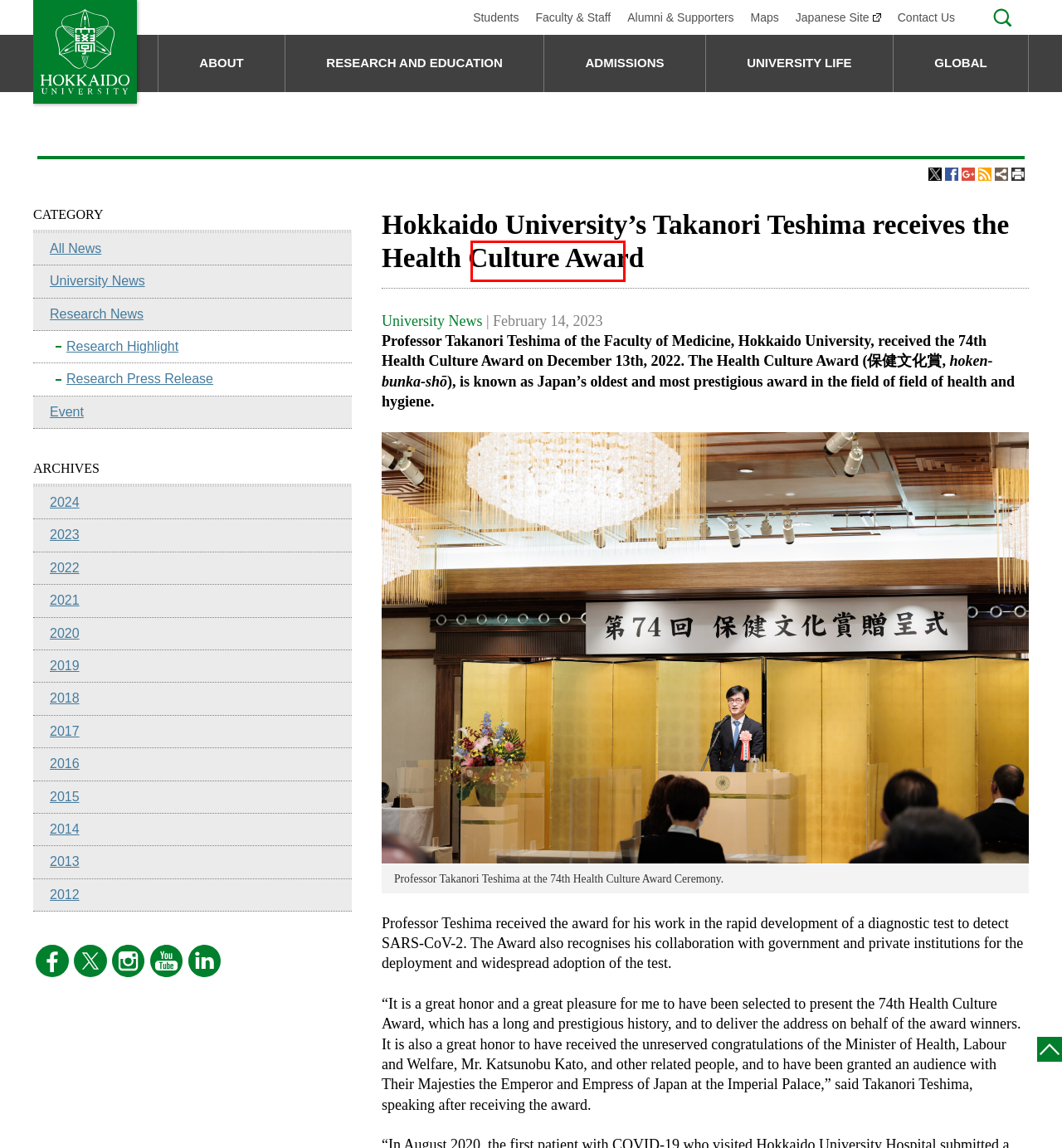Given a screenshot of a webpage with a red rectangle bounding box around a UI element, select the best matching webpage description for the new webpage that appears after clicking the highlighted element. The candidate descriptions are:
A. Sport and Recreation | Hokkaido University
B. Information | Hokkaido University Integrated URA Office
C. Health and Wellness | Hokkaido University
D. ABOUT | Hokkaido University
E. Syllabus Search | Hokkaido University
F. Hokkaido University Global Vision 2040 | Hokkaido University
G. GLOBAL | Hokkaido University
H. Access & Maps | Hokkaido University

E